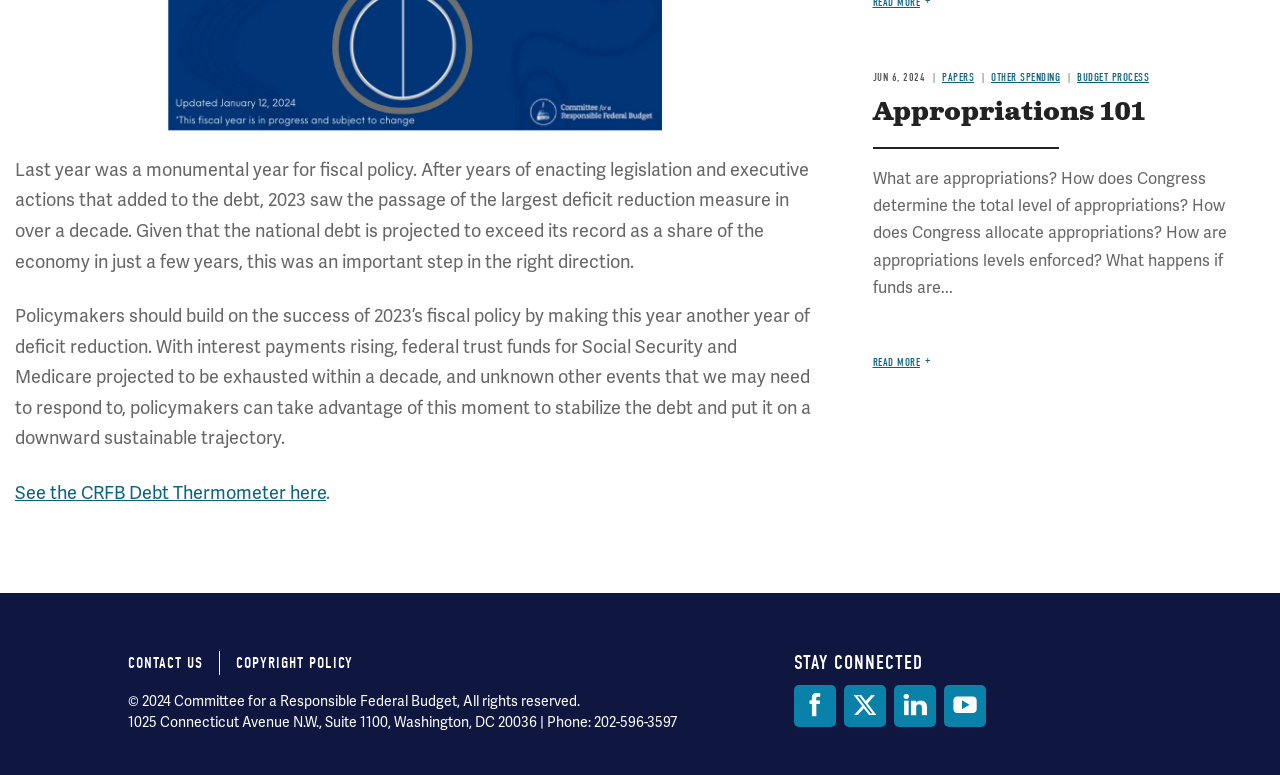What social media platforms can users follow the Committee for a Responsible Federal Budget on?
Could you give a comprehensive explanation in response to this question?

The social media platforms that users can follow the Committee for a Responsible Federal Budget on can be found in the social media section of the webpage, which lists links to the organization's profiles on Facebook, Twitter, LinkedIn, and YouTube.